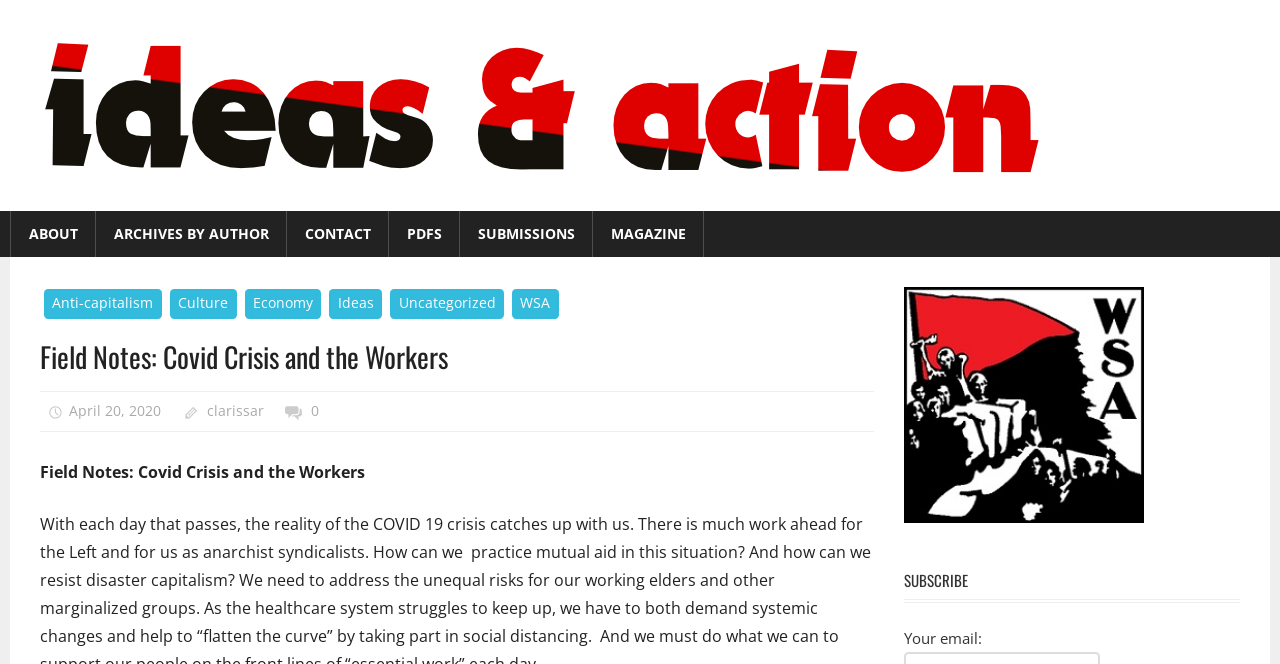Mark the bounding box of the element that matches the following description: "parent_node: ideas and action".

[0.031, 0.05, 0.827, 0.08]